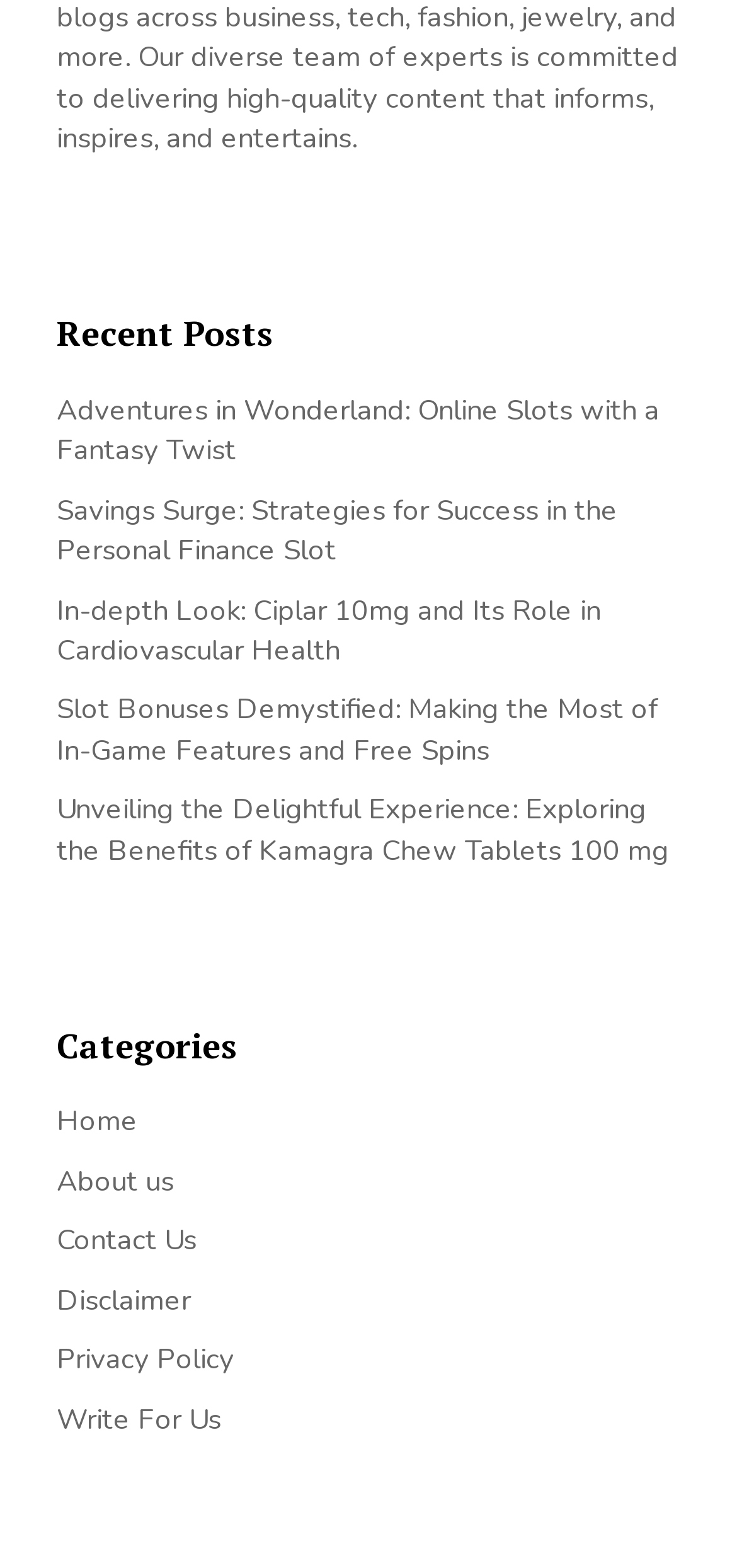Please determine the bounding box coordinates of the area that needs to be clicked to complete this task: 'Write for us'. The coordinates must be four float numbers between 0 and 1, formatted as [left, top, right, bottom].

[0.077, 0.893, 0.3, 0.917]